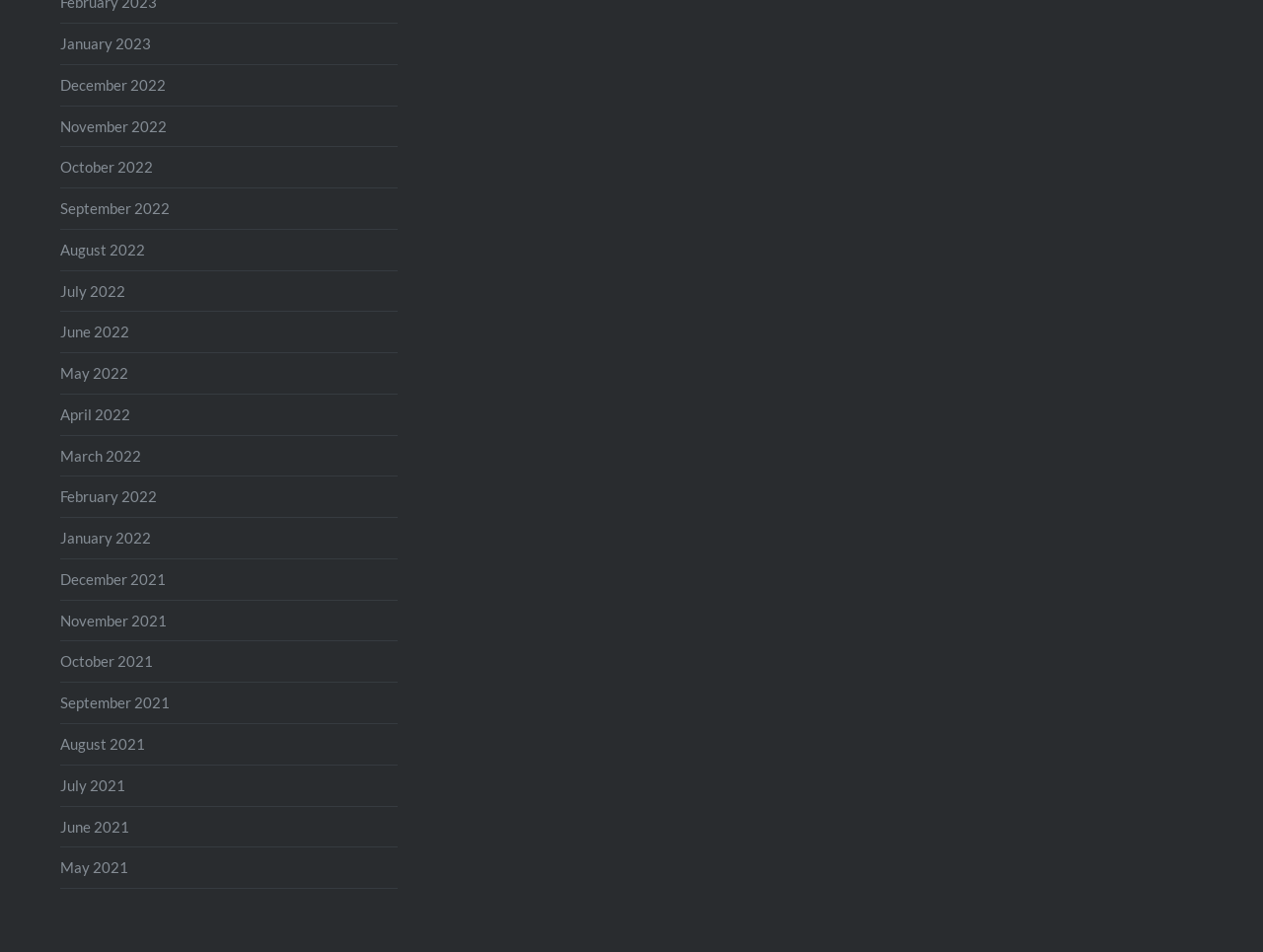What is the pattern of the month links?
Please provide a single word or phrase as your answer based on the image.

Monthly chronological order